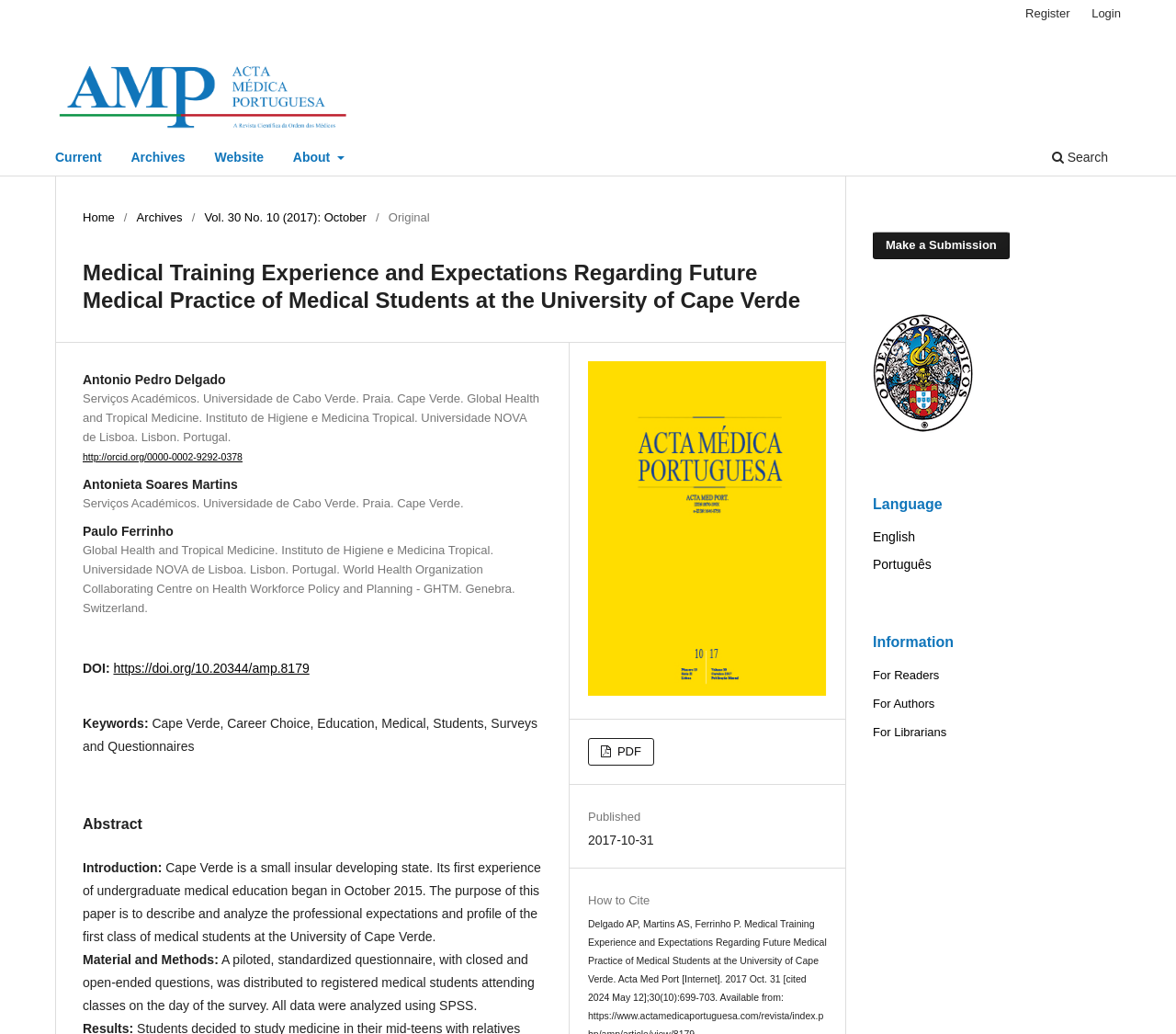Determine the bounding box coordinates of the clickable element to achieve the following action: 'Register an account'. Provide the coordinates as four float values between 0 and 1, formatted as [left, top, right, bottom].

[0.864, 0.0, 0.918, 0.027]